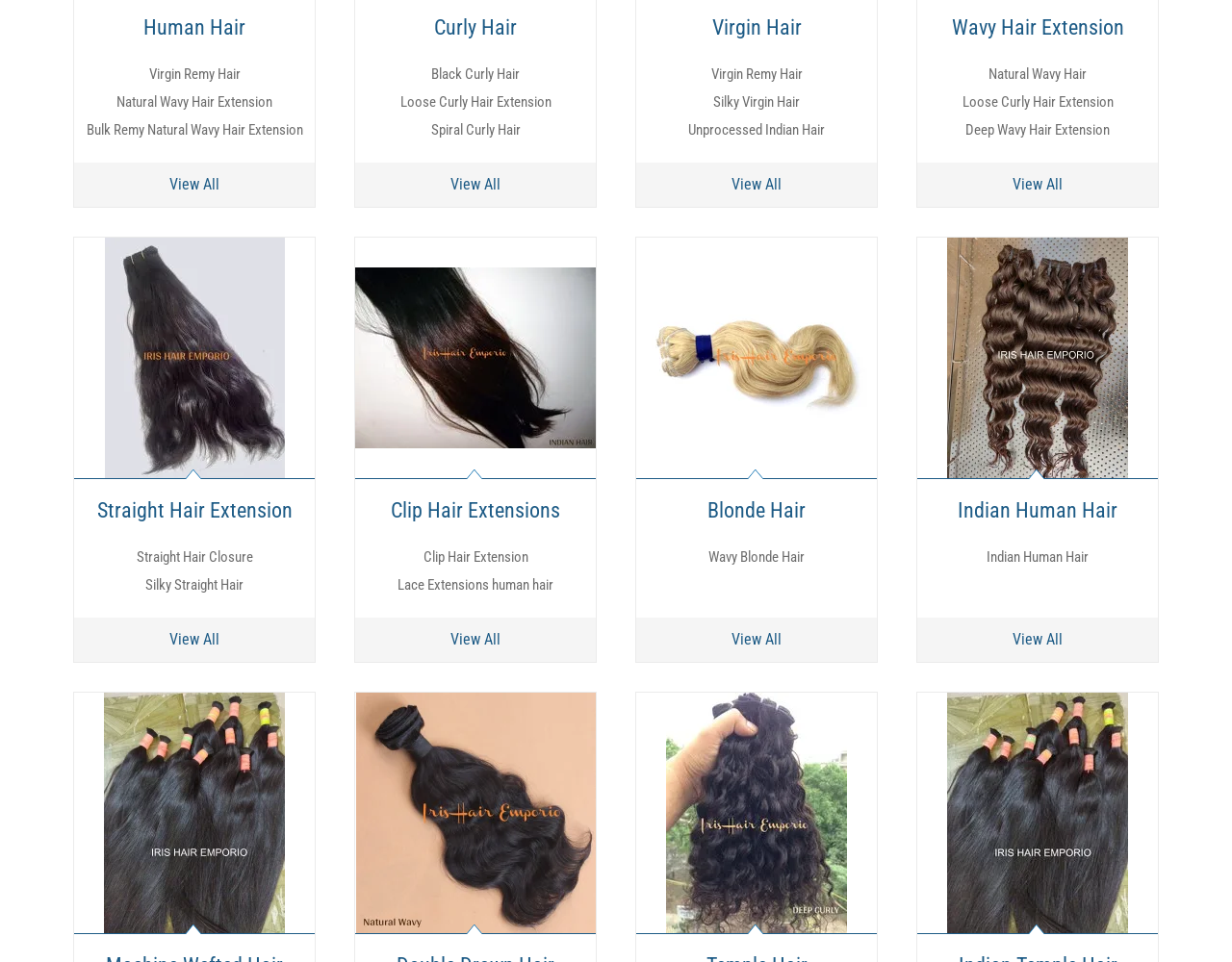Determine the bounding box coordinates of the UI element described below. Use the format (top-left x, top-left y, bottom-right x, bottom-right y) with floating point numbers between 0 and 1: Loose Curly Hair Extension

[0.325, 0.097, 0.447, 0.115]